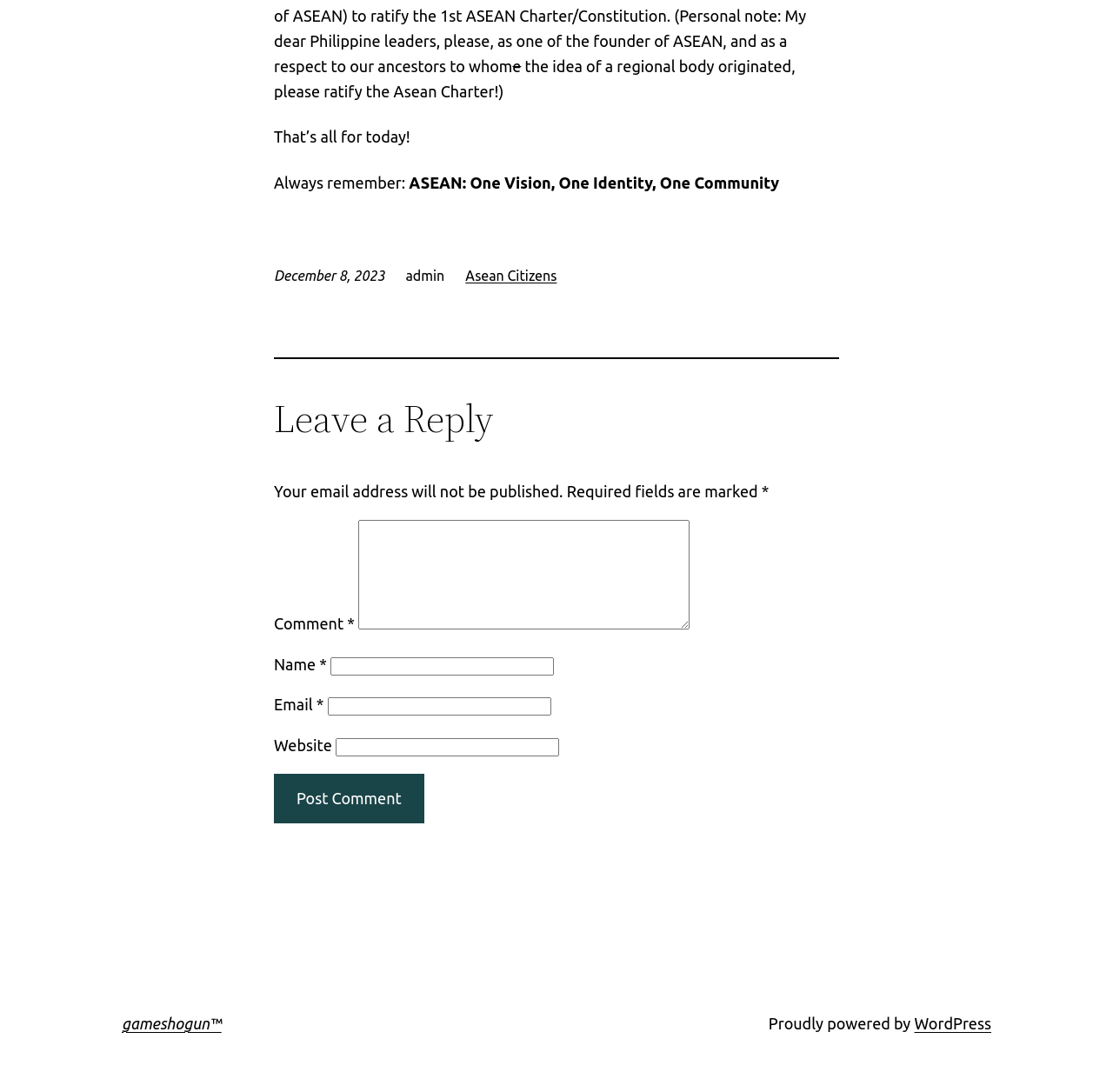Identify the bounding box coordinates of the section that should be clicked to achieve the task described: "Visit Asean Citizens page".

[0.418, 0.245, 0.5, 0.259]